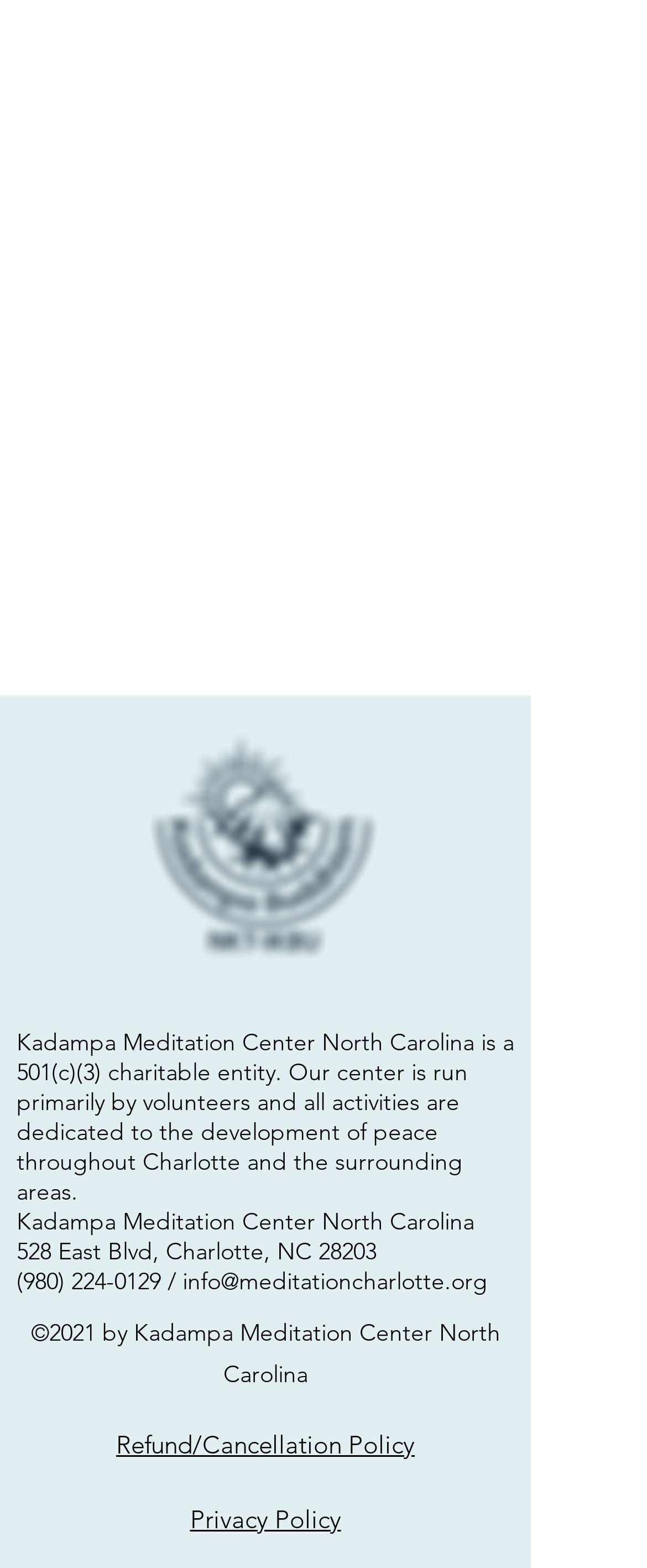What is the name of the meditation center?
Answer the question with a single word or phrase by looking at the picture.

Kadampa Meditation Center North Carolina